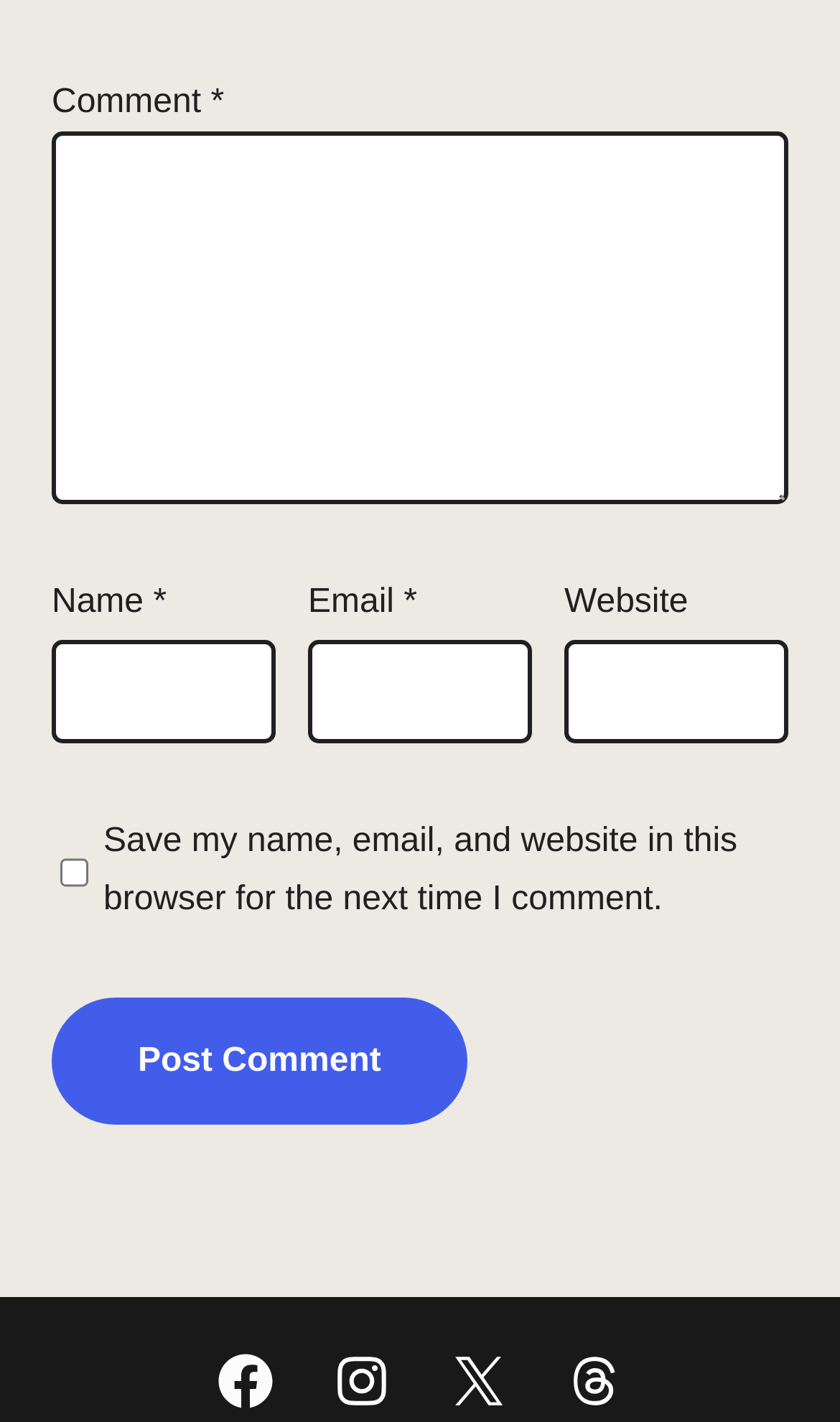Provide your answer to the question using just one word or phrase: How many required fields are present in the comment form?

3